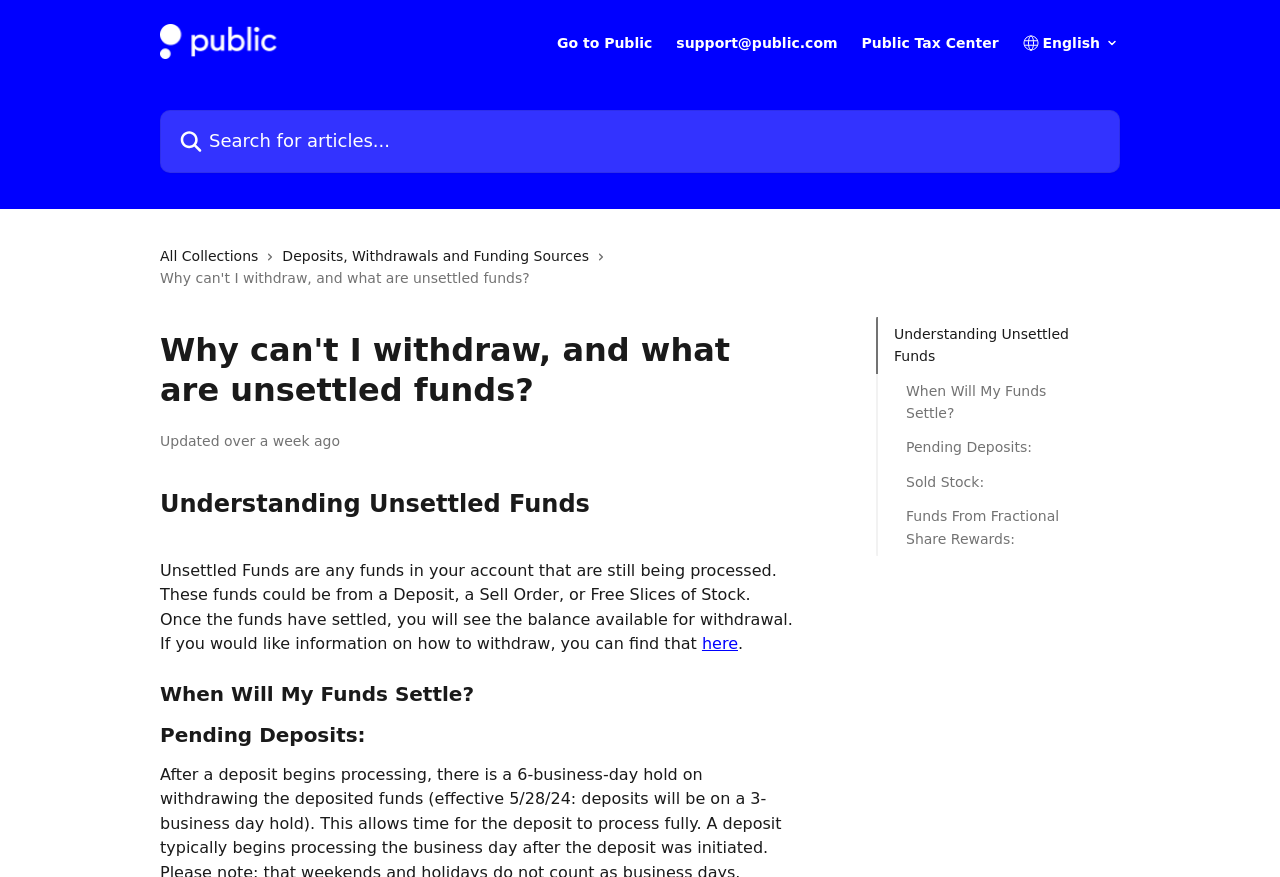Describe every aspect of the webpage in a detailed manner.

This webpage is a Public FAQ page that provides information on unsettled funds and withdrawal-related issues. At the top, there is a header section with a logo image and several links, including "Public FAQ", "Go to Public", "support@public.com", and "Public Tax Center". On the right side of the header, there is a combobox and two small images. Below the header, there is a search bar with a placeholder text "Search for articles...".

The main content of the page is divided into sections, each with a heading and descriptive text. The first section is "Understanding Unsettled Funds", which explains what unsettled funds are and how they work. This section is located at the top left of the page. Below it, there are several links to related topics, including "When Will My Funds Settle?", "Pending Deposits:", "Sold Stock:", and "Funds From Fractional Share Rewards:".

On the left side of the page, there are two links, "All Collections" and "Deposits, Withdrawals and Funding Sources", each with a small image next to it. Below these links, there is a header section with an updated timestamp "Updated over a week ago". The rest of the page is dedicated to the main content, with headings and descriptive text explaining unsettled funds and related topics. There is also a link to more information on how to withdraw funds.